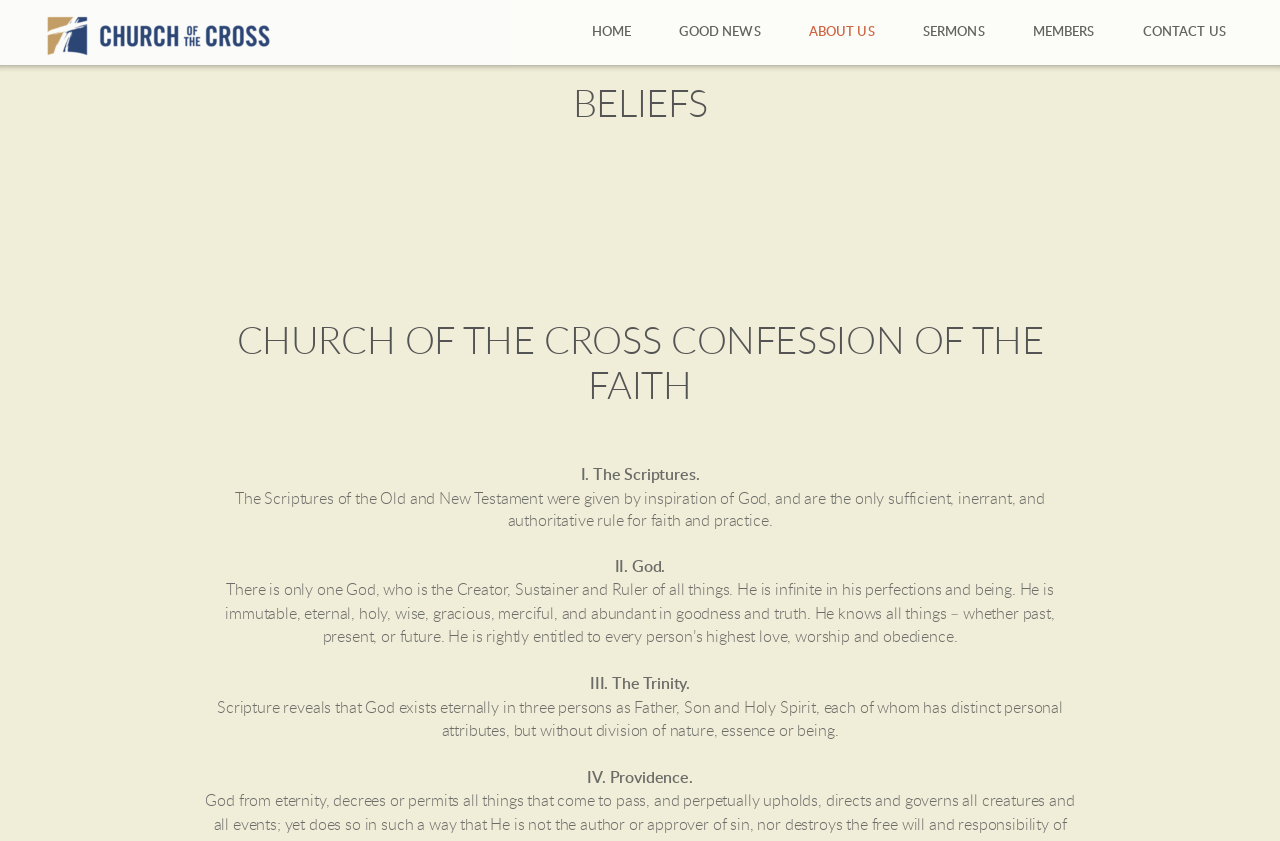Analyze the image and deliver a detailed answer to the question: What is the first article of faith?

I found the answer by examining the article section of the webpage, where it is stated 'I. The Scriptures. The Scriptures of the Old and New Testament were given by inspiration of God, and are the only sufficient, inerrant, and authoritative rule for faith and practice.'